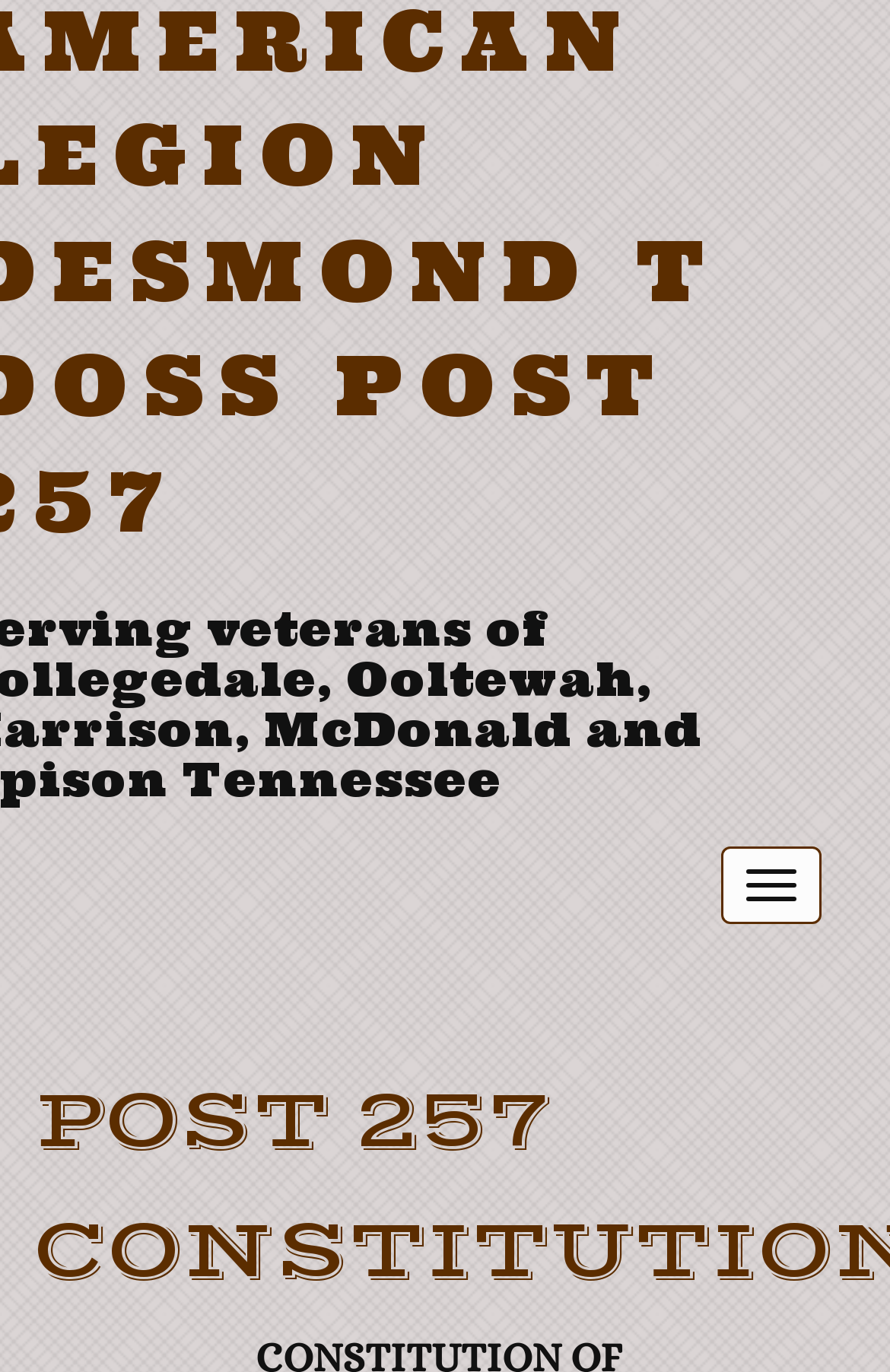Find the UI element described as: "Toggle navigation" and predict its bounding box coordinates. Ensure the coordinates are four float numbers between 0 and 1, [left, top, right, bottom].

[0.81, 0.617, 0.923, 0.673]